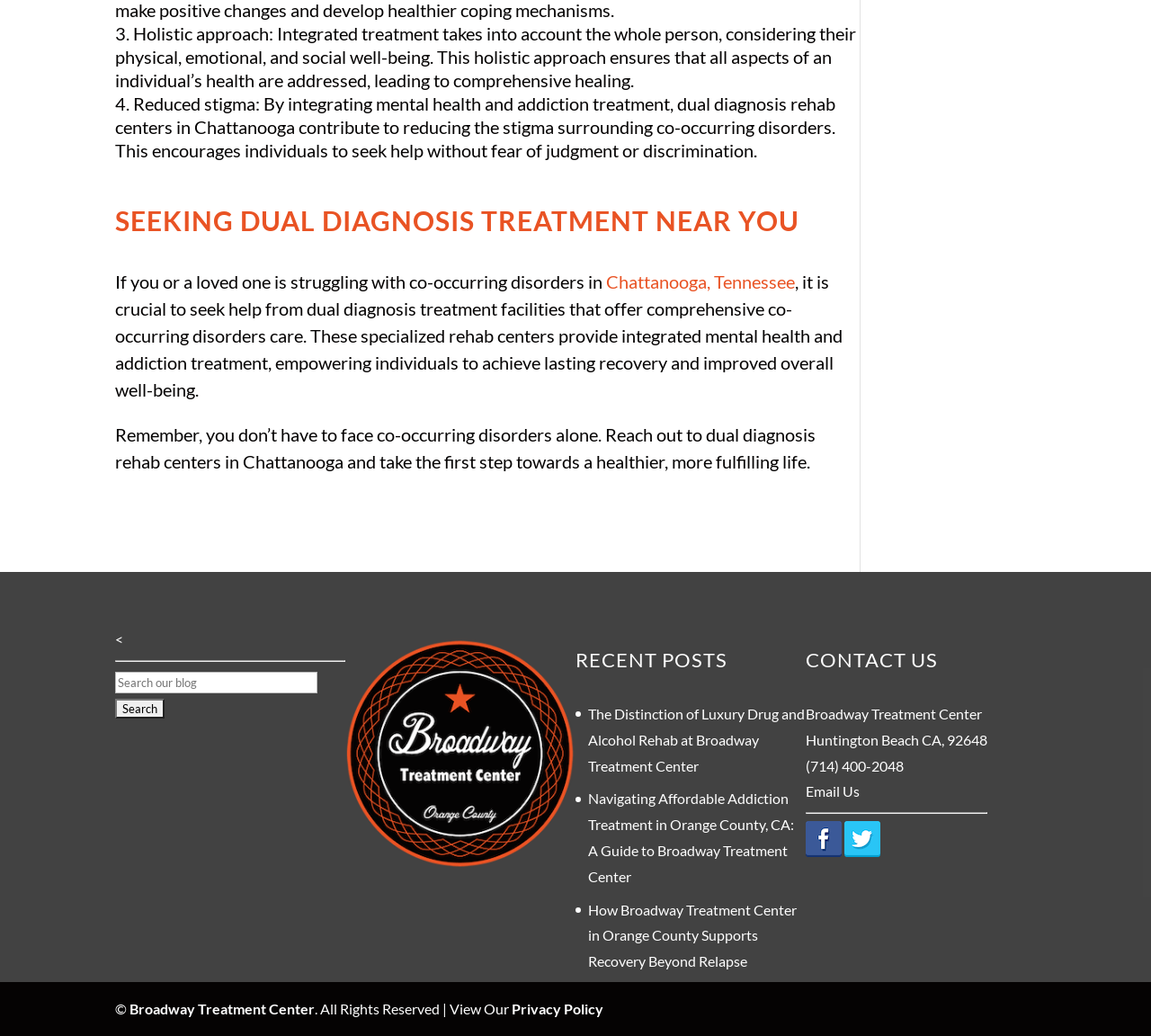What is the purpose of dual diagnosis treatment facilities?
Please analyze the image and answer the question with as much detail as possible.

According to the text, the purpose of dual diagnosis treatment facilities is to 'empower individuals to achieve lasting recovery and improved overall well-being' by providing integrated mental health and addiction treatment.